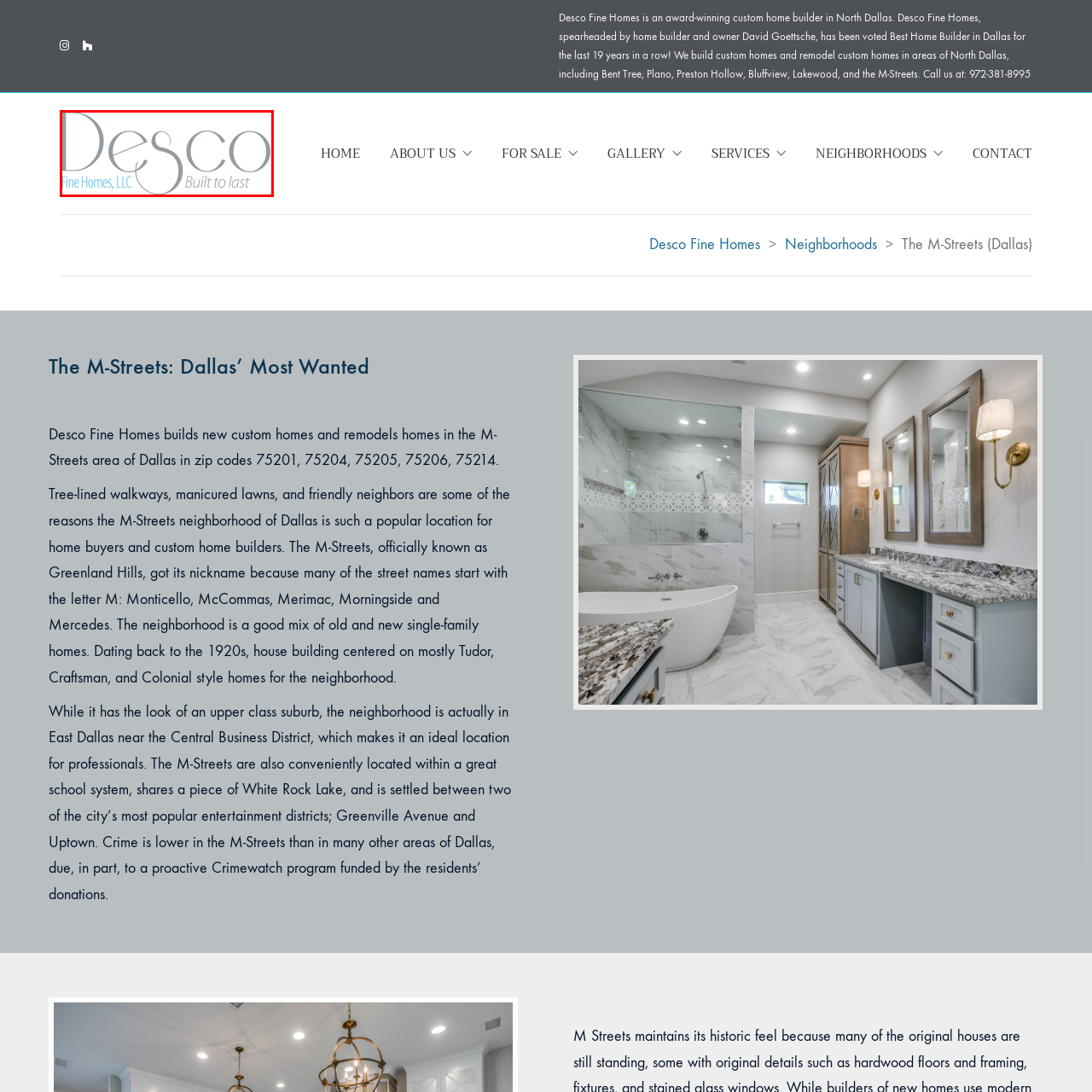Describe thoroughly what is shown in the red-bordered area of the image.

The image features the logo of Desco Fine Homes, a reputable custom home builder in North Dallas. The logo employs a modern and elegant design, showcasing the company name "Desco" prominently, with “Fine Homes, LLC” presented in a lighter blue font below. The tagline “Built to last” is artistically integrated, emphasizing the commitment to quality and durability in their construction services. This branding reflects the company’s status as an award-winning builder, known for its excellence in custom home building and remodeling across various neighborhoods in Dallas.